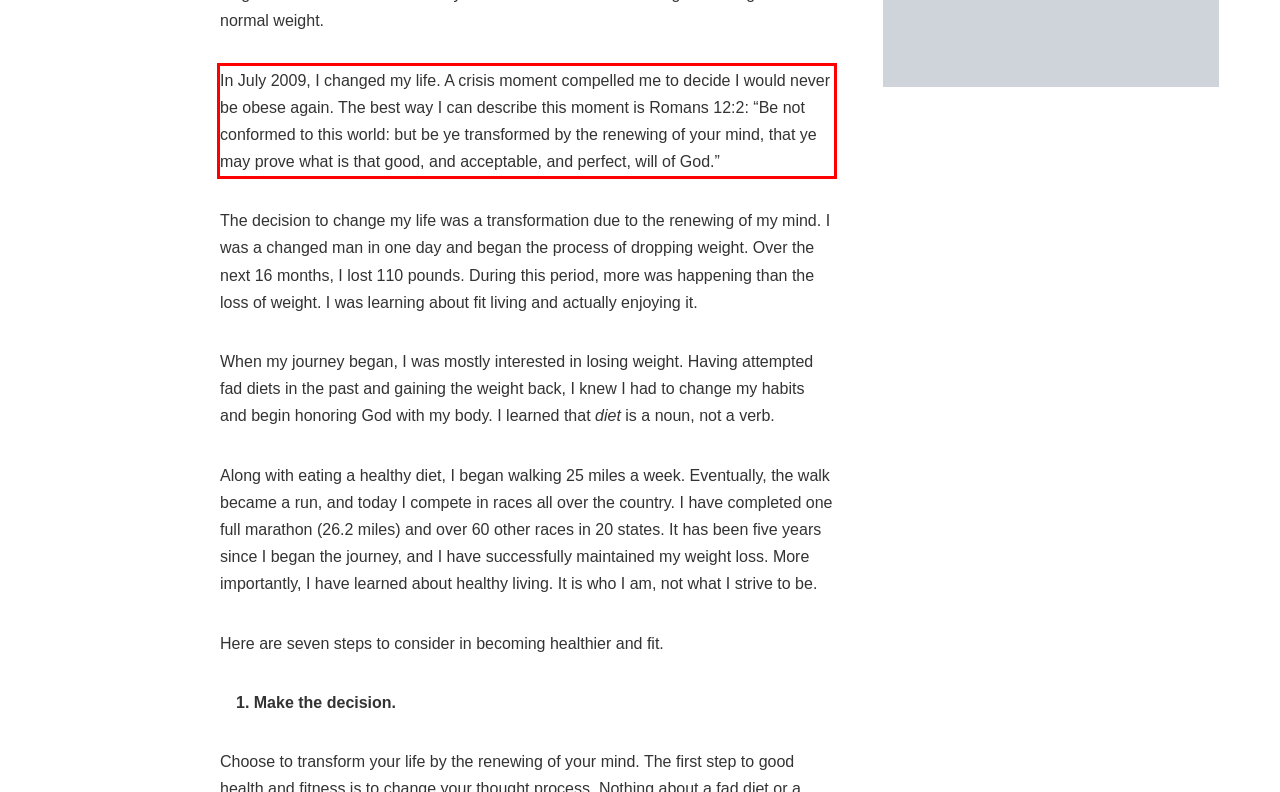Please look at the screenshot provided and find the red bounding box. Extract the text content contained within this bounding box.

In July 2009, I changed my life. A crisis moment compelled me to decide I would never be obese again. The best way I can describe this moment is Romans 12:2: “Be not conformed to this world: but be ye transformed by the renewing of your mind, that ye may prove what is that good, and acceptable, and perfect, will of God.”